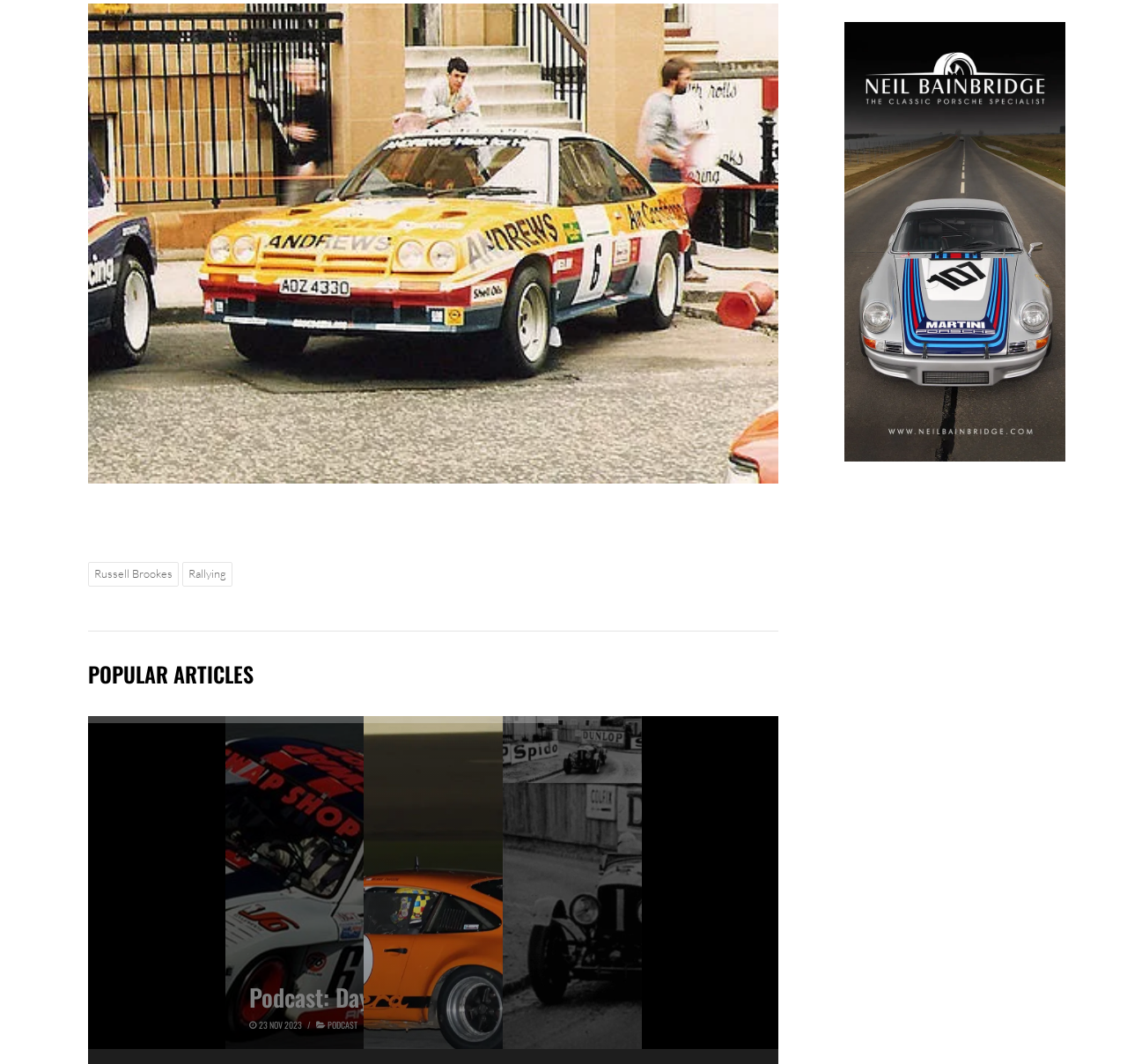Who is mentioned as a person related to rallying?
Could you give a comprehensive explanation in response to this question?

The link 'Russell Brookes' is located near the link 'Rallying', which suggests that Russell Brookes is a person related to the topic of rallying.